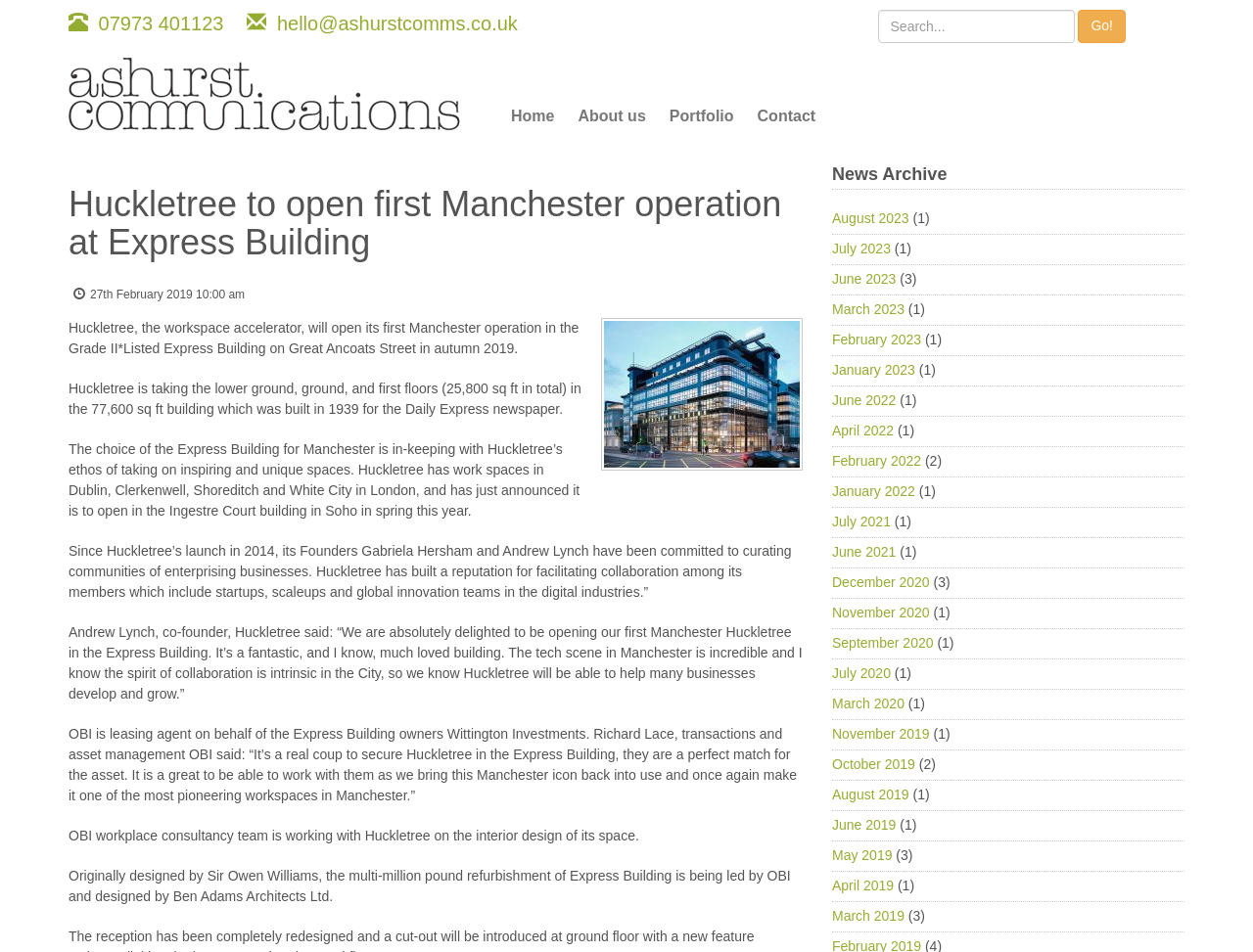Determine the bounding box coordinates of the clickable element to achieve the following action: 'Search for something'. Provide the coordinates as four float values between 0 and 1, formatted as [left, top, right, bottom].

[0.588, 0.01, 0.898, 0.045]